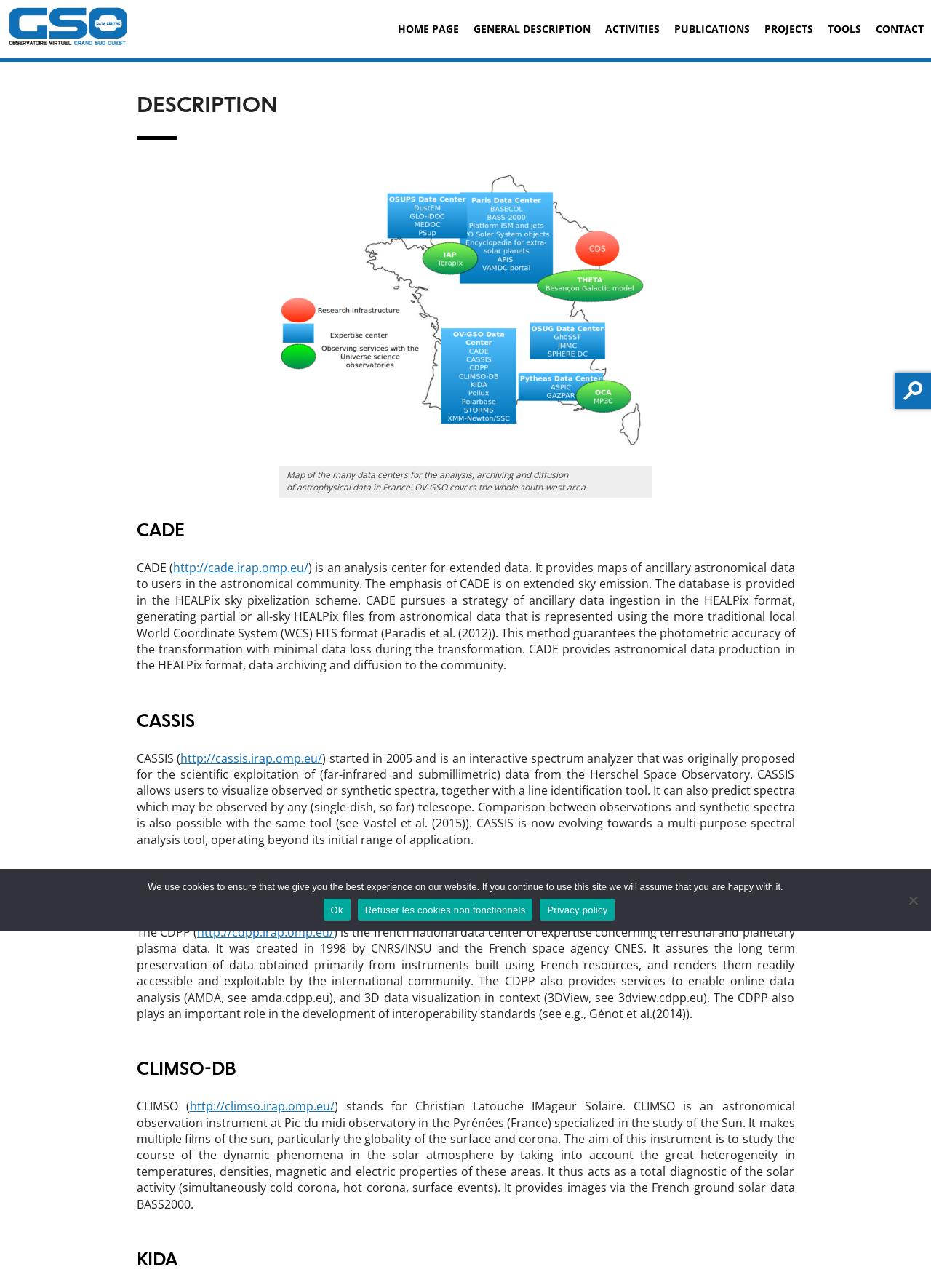Find the bounding box coordinates of the clickable area required to complete the following action: "Click the HOME PAGE link".

[0.42, 0.012, 0.501, 0.034]